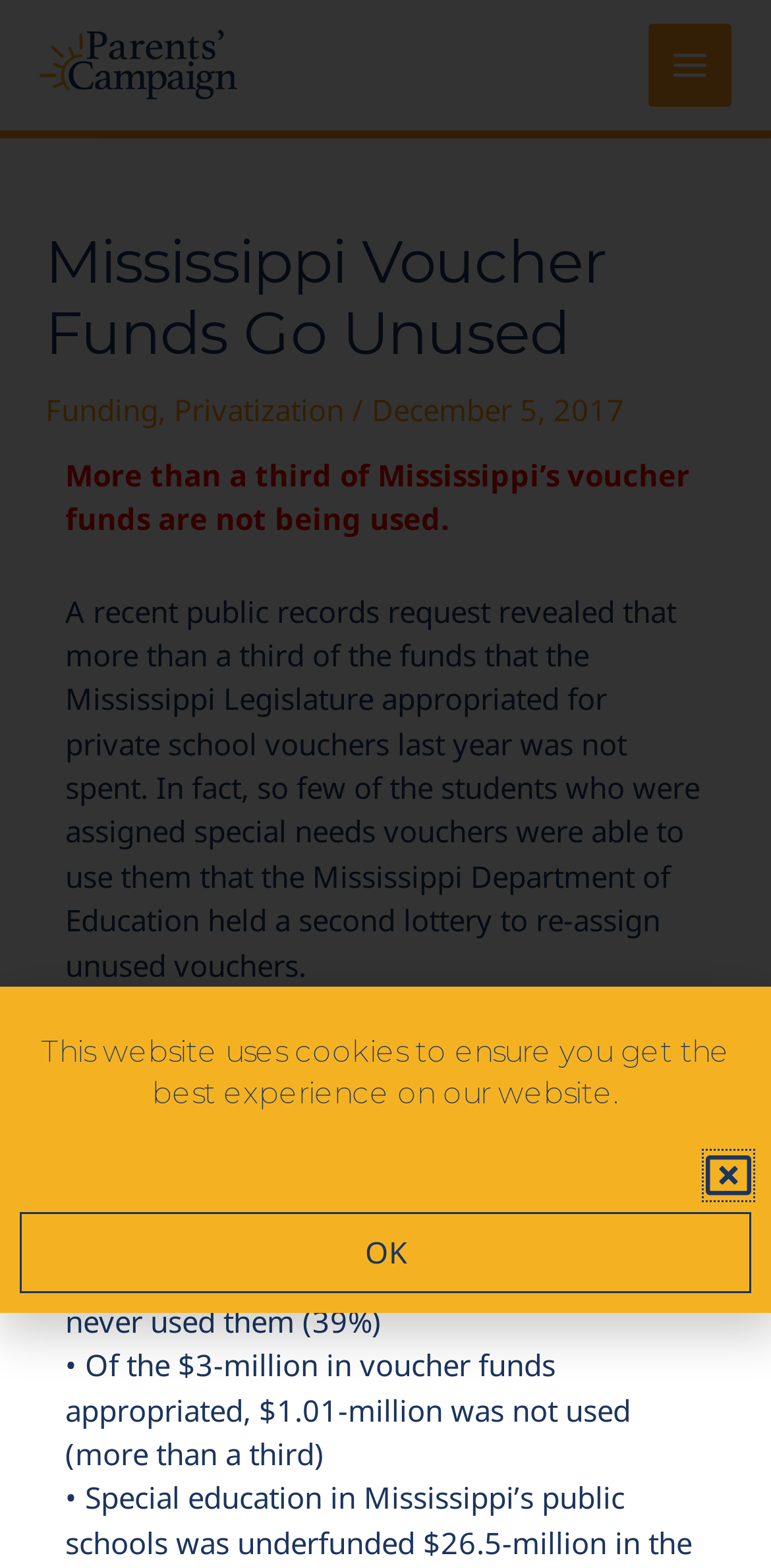Identify the bounding box for the UI element specified in this description: "Main Menu". The coordinates must be four float numbers between 0 and 1, formatted as [left, top, right, bottom].

[0.84, 0.015, 0.949, 0.069]